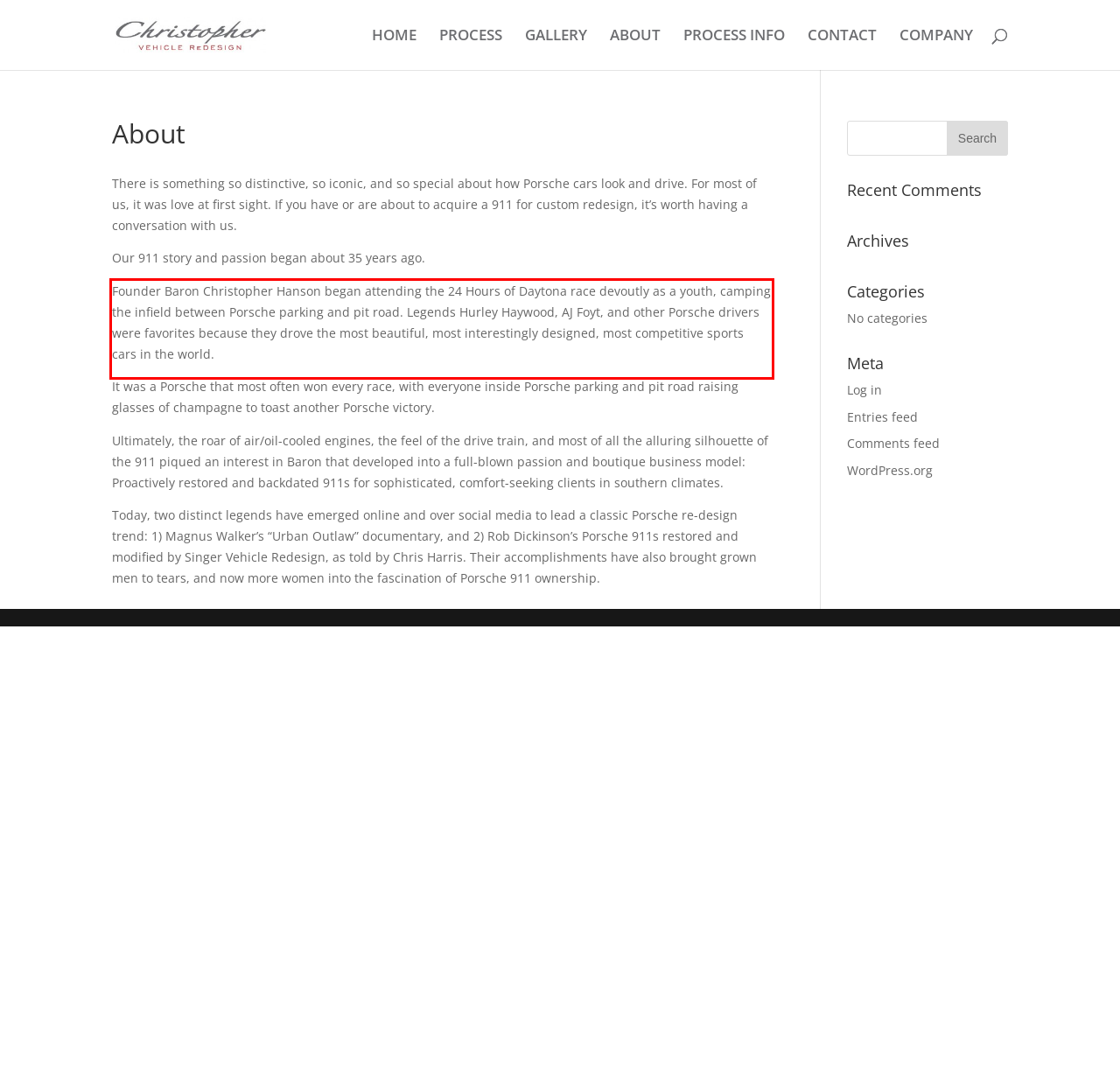Observe the screenshot of the webpage that includes a red rectangle bounding box. Conduct OCR on the content inside this red bounding box and generate the text.

Founder Baron Christopher Hanson began attending the 24 Hours of Daytona race devoutly as a youth, camping the infield between Porsche parking and pit road. Legends Hurley Haywood, AJ Foyt, and other Porsche drivers were favorites because they drove the most beautiful, most interestingly designed, most competitive sports cars in the world.